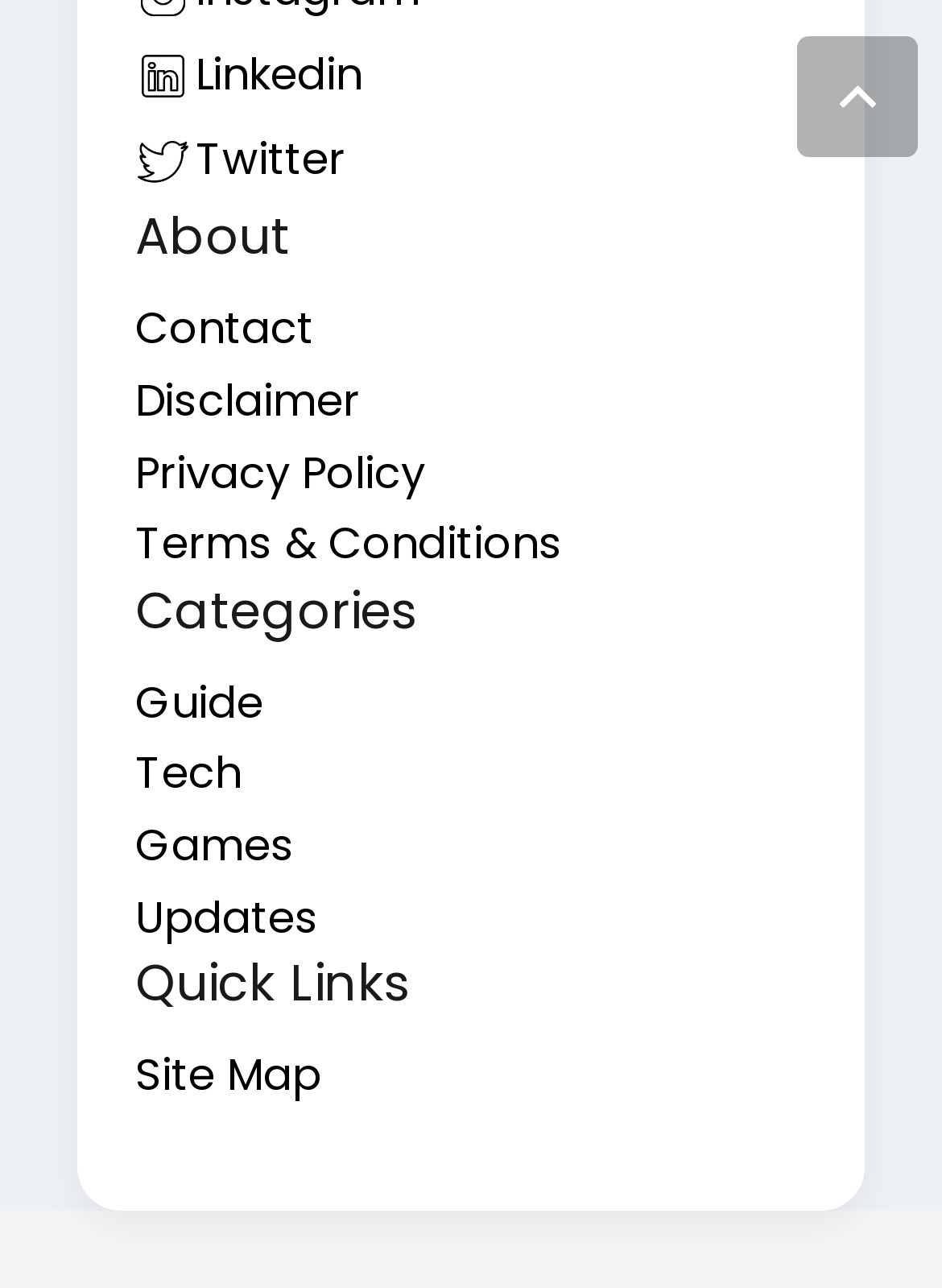For the element described, predict the bounding box coordinates as (top-left x, top-left y, bottom-right x, bottom-right y). All values should be between 0 and 1. Element description: Privacy Policy

[0.144, 0.342, 0.451, 0.389]